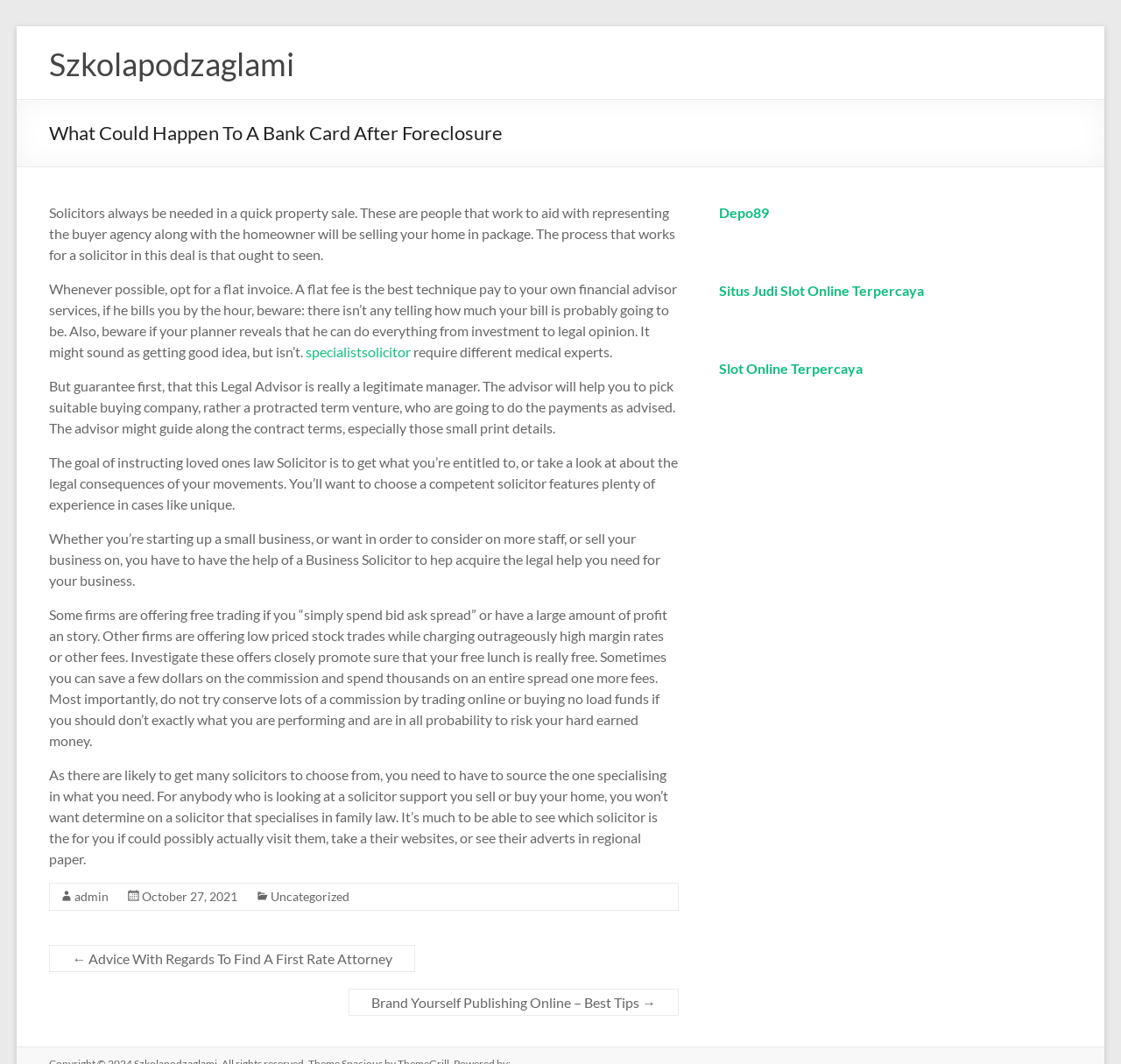Give a one-word or phrase response to the following question: How many links are there in the footer?

3